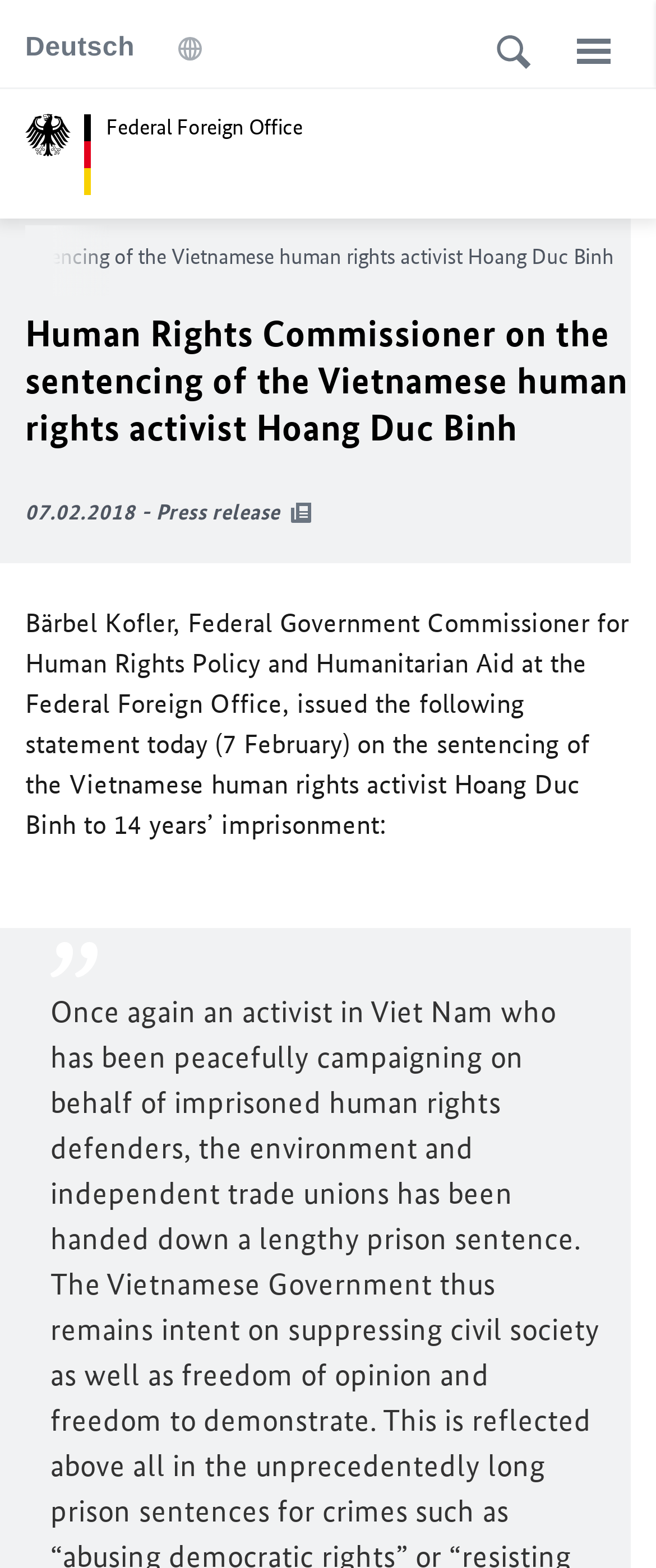Use one word or a short phrase to answer the question provided: 
What is the role of Bärbel Kofler?

Federal Government Commissioner for Human Rights Policy and Humanitarian Aid